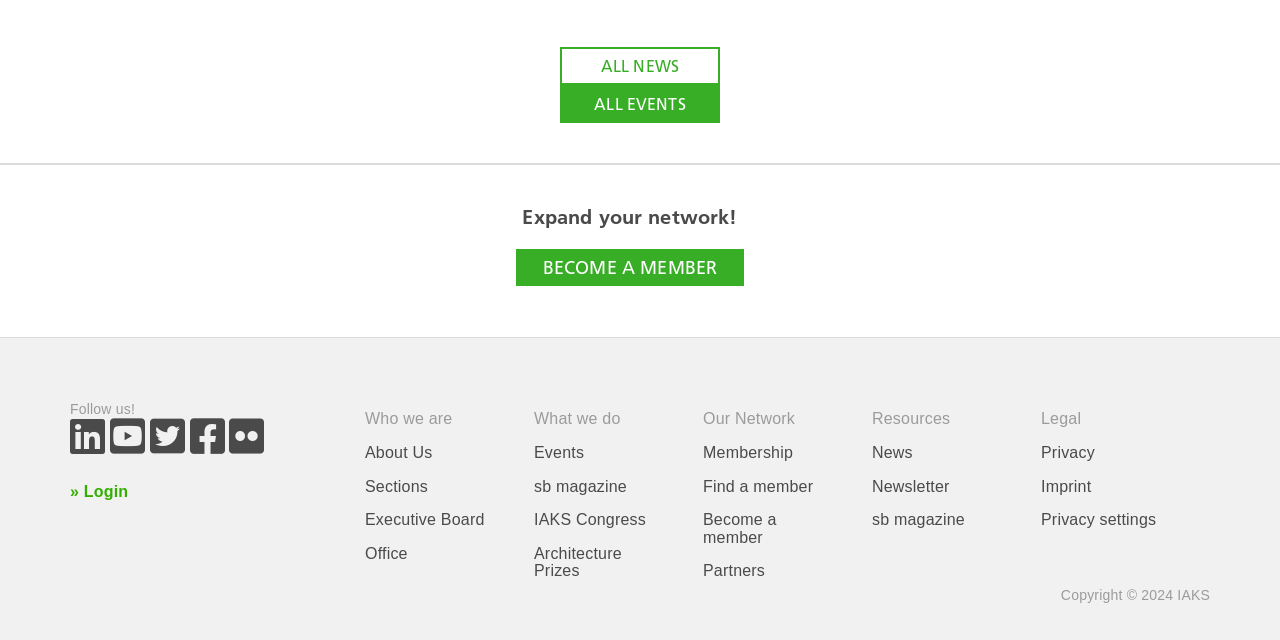Determine the bounding box coordinates for the element that should be clicked to follow this instruction: "Click on 'ALL NEWS'". The coordinates should be given as four float numbers between 0 and 1, in the format [left, top, right, bottom].

[0.438, 0.074, 0.562, 0.133]